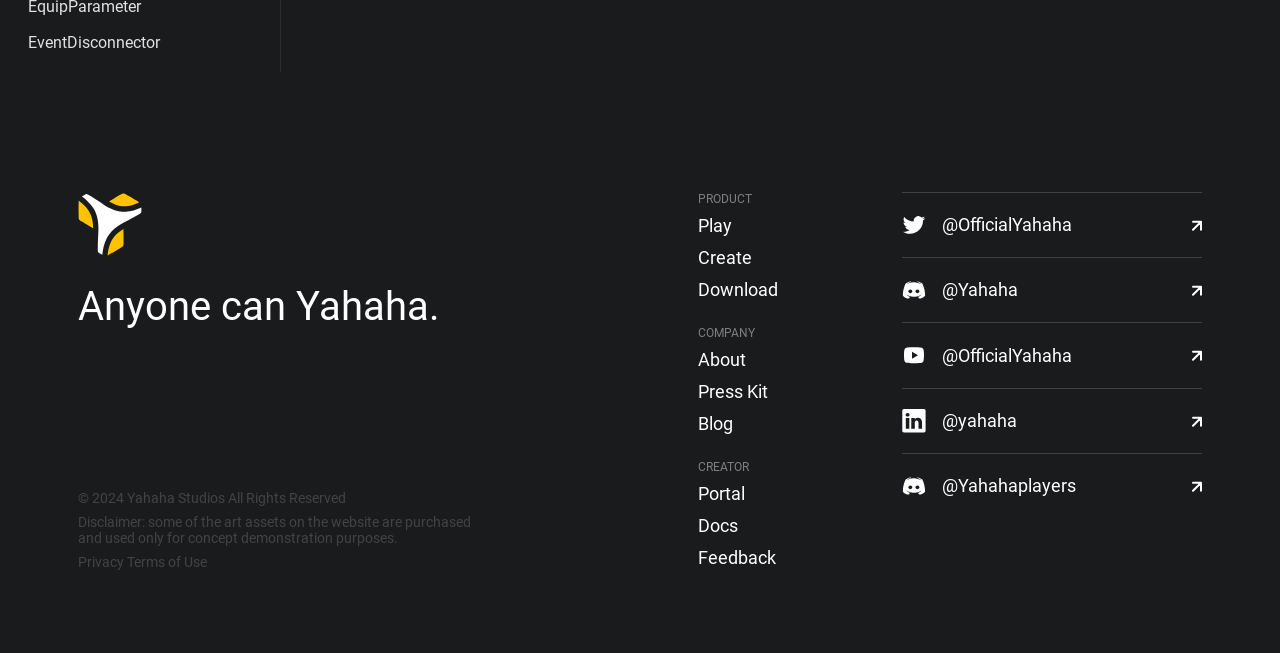What is the copyright year?
Use the image to answer the question with a single word or phrase.

2024